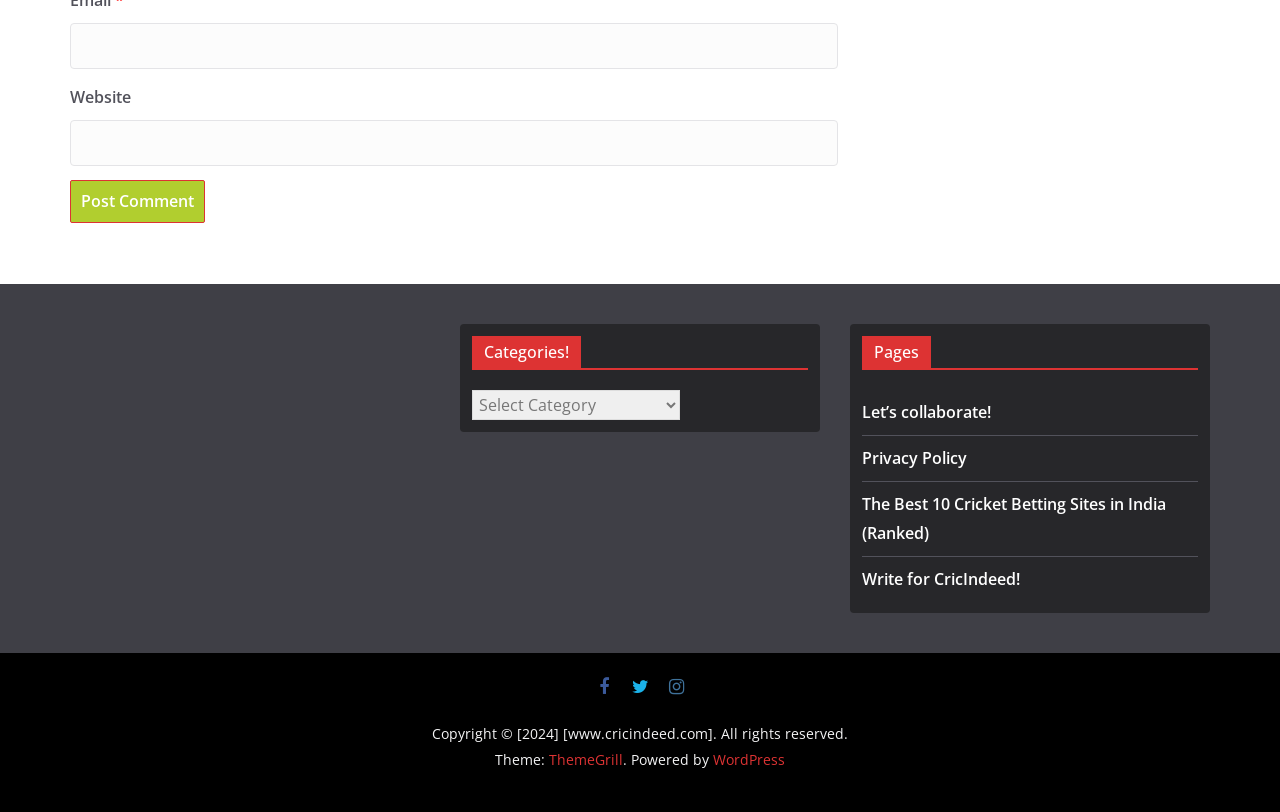Examine the image carefully and respond to the question with a detailed answer: 
What is the purpose of the textbox at the top?

The textbox at the top is labeled as 'Email *' and is required, indicating that it is used to input an email address, likely for commenting or subscription purposes.